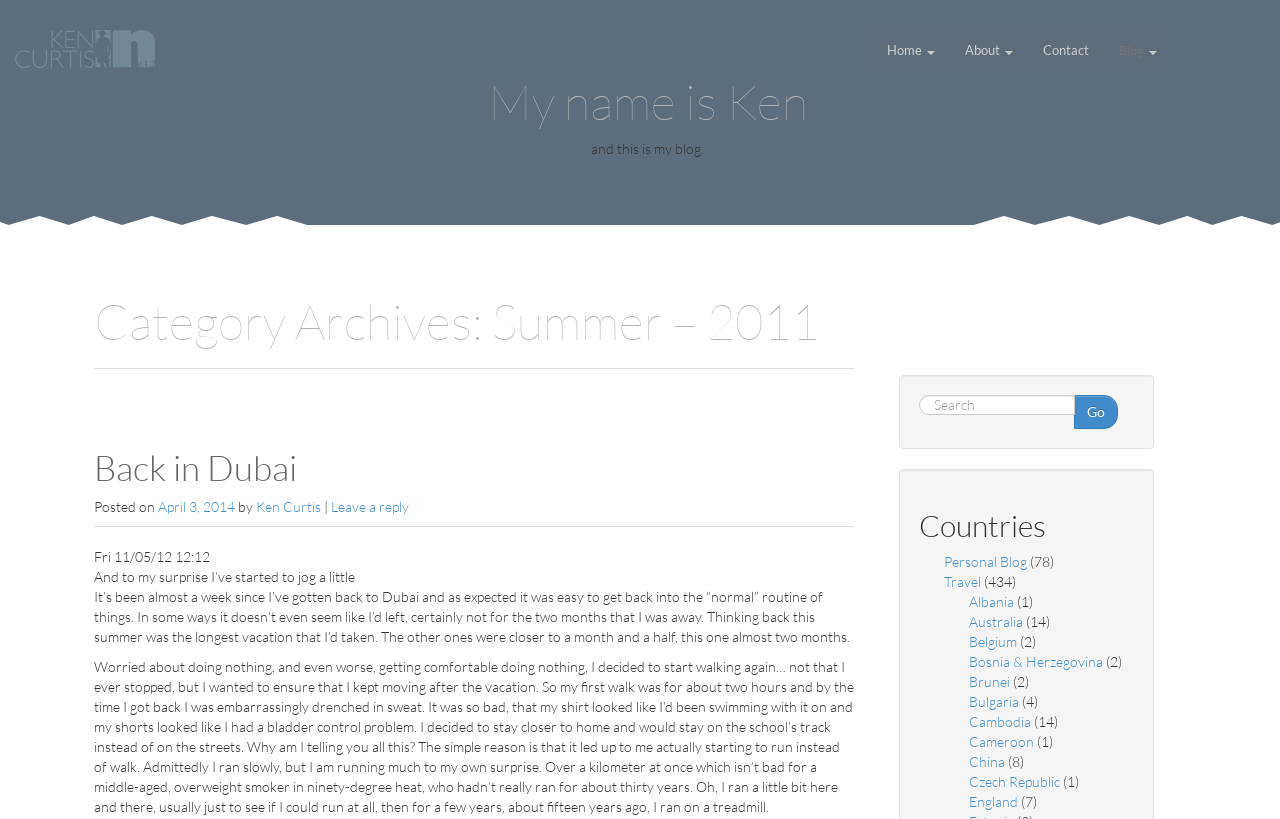Using the elements shown in the image, answer the question comprehensively: How many countries are listed in the 'Countries' section?

The 'Countries' section lists several countries, including Albania, Australia, Belgium, and more, with a total count of at least 15 countries.